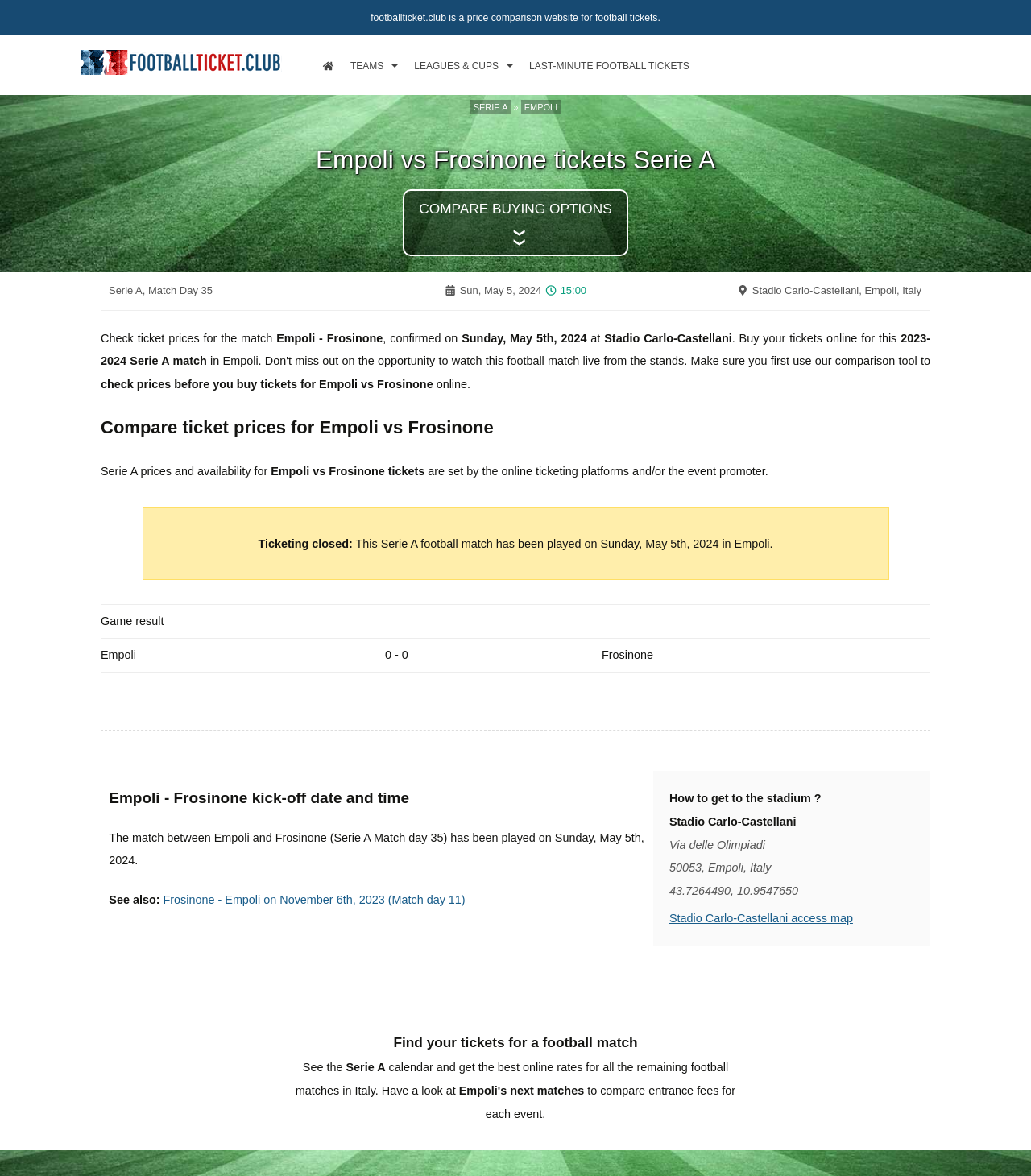Please determine the bounding box coordinates of the area that needs to be clicked to complete this task: 'Click on the 'SERIE A' link'. The coordinates must be four float numbers between 0 and 1, formatted as [left, top, right, bottom].

[0.456, 0.085, 0.496, 0.098]